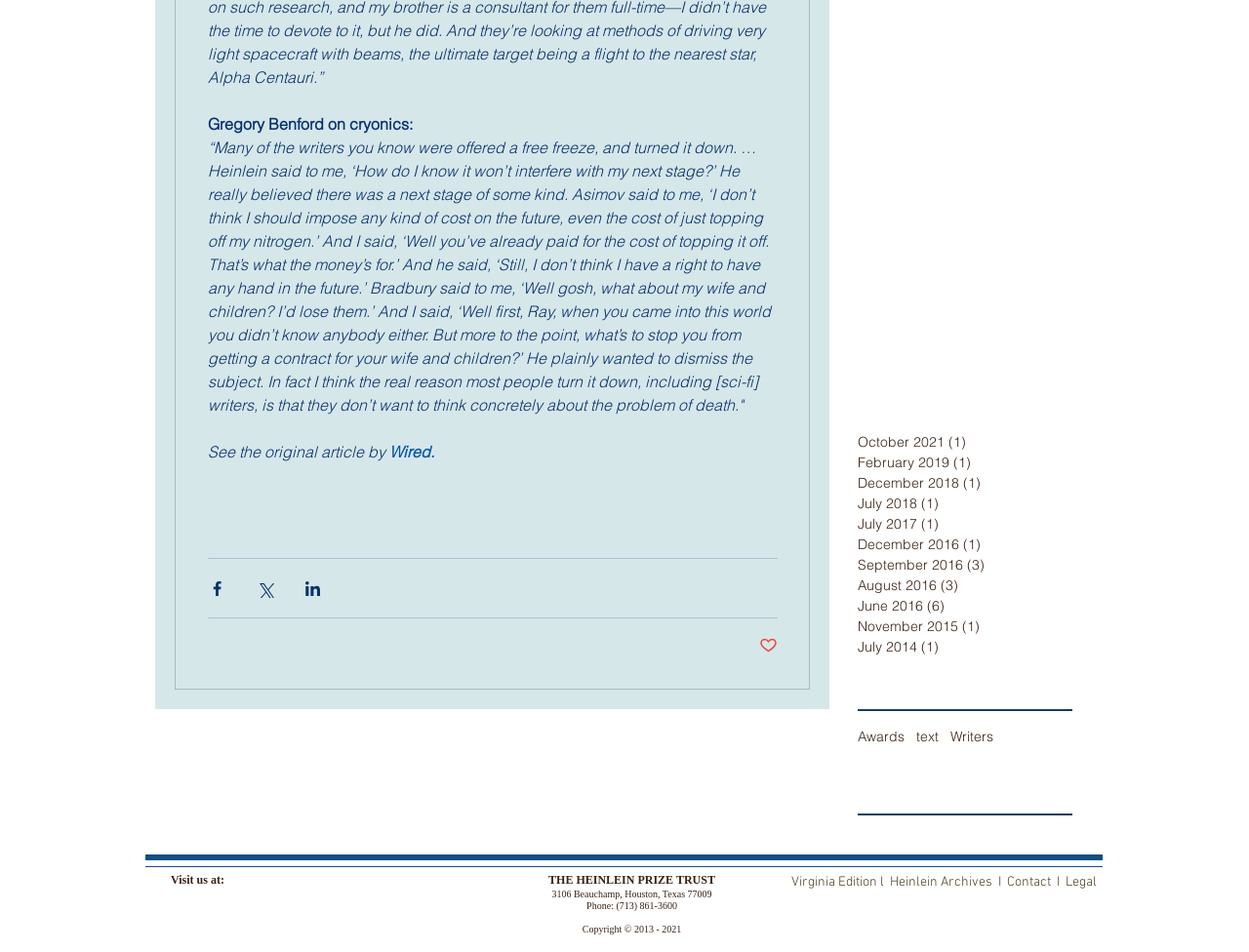What is the address of the Heinlein Prize Trust?
Respond with a short answer, either a single word or a phrase, based on the image.

3106 Beauchamp, Houston, Texas 77009